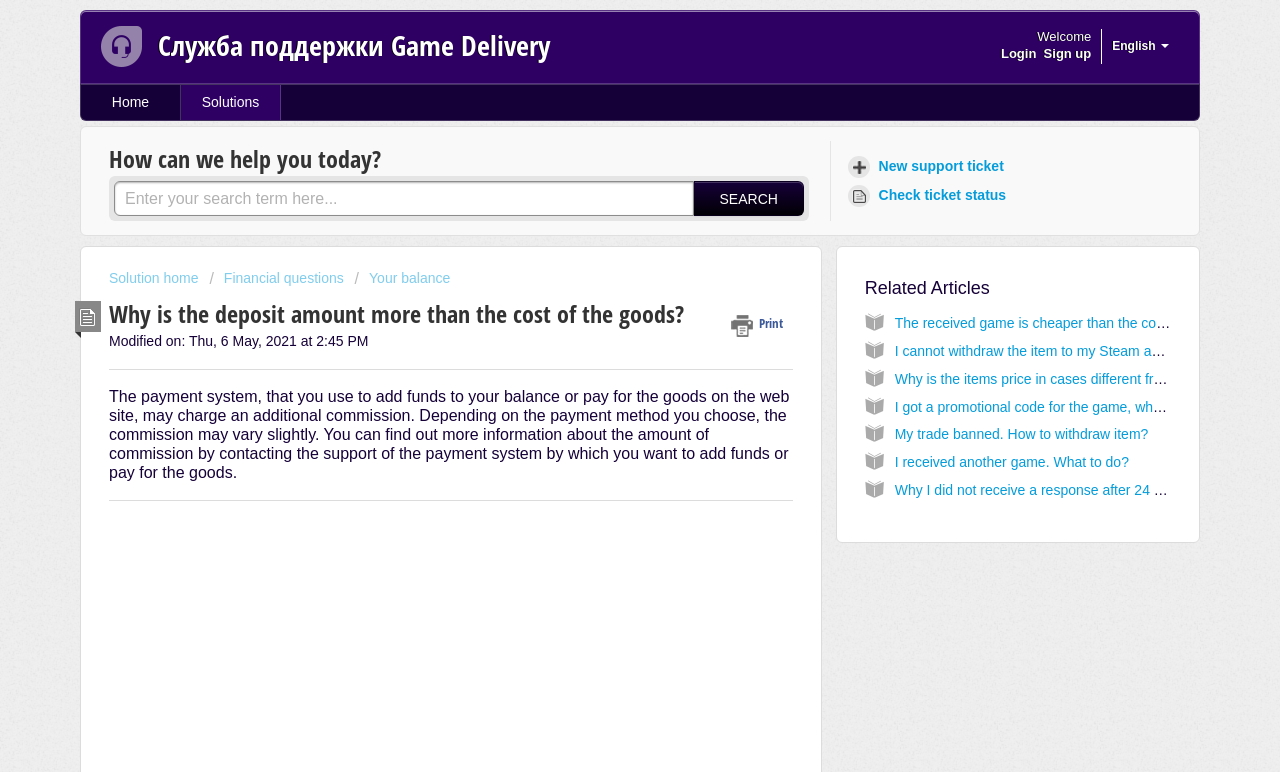What is the topic of the current article?
Can you give a detailed and elaborate answer to the question?

The current article is about why the deposit amount may be more than the cost of the goods, and it explains that this is due to the commission charged by the payment system.